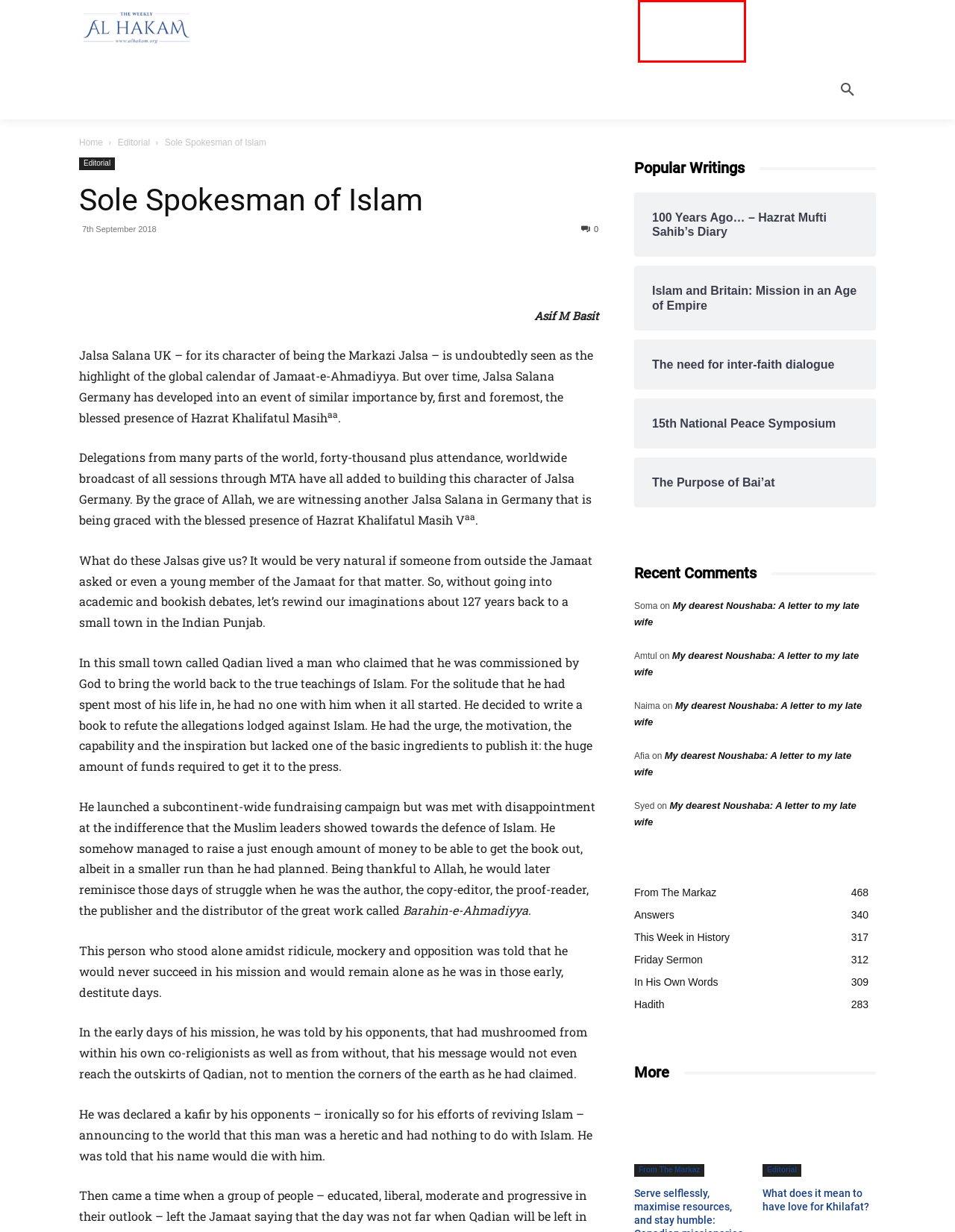Given a webpage screenshot featuring a red rectangle around a UI element, please determine the best description for the new webpage that appears after the element within the bounding box is clicked. The options are:
A. Friday Sermon Archives - Al Hakam
B. In His Own Words Archives - Al Hakam
C. Al Hakam - The Weekly - Al Hakam
D. Al Hakam Inspire Podcast
E. From The Markaz Archives - Al Hakam
F. News Archives - Al Hakam
G. AHMADIYYA HISTORIAN – (RELIGIOUS WORKER FOR WEBSITE DEVELOPMENT) - Al Hakam
H. What does it mean to have love for Khilafat?

G